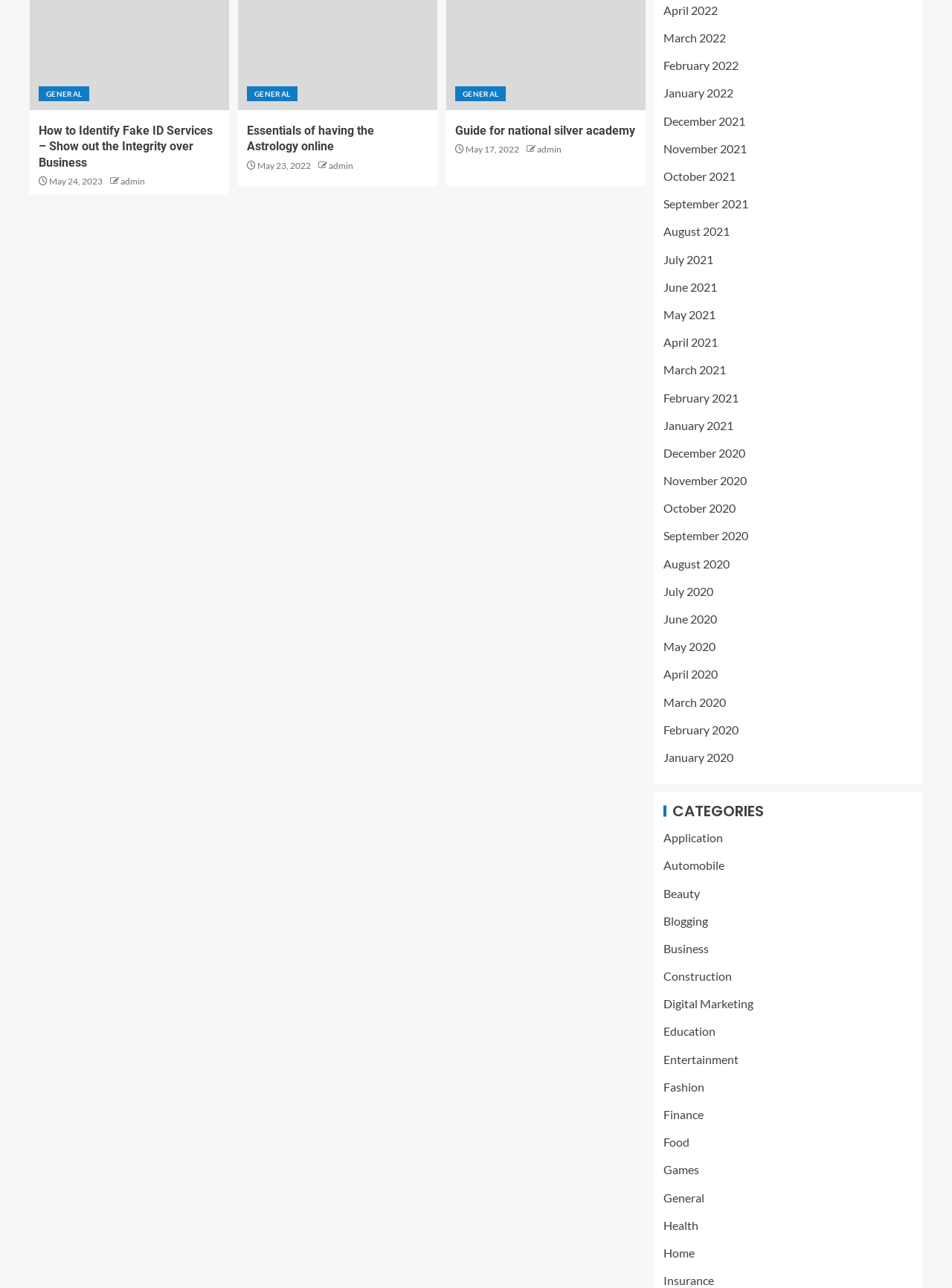How many articles are listed on this webpage?
Make sure to answer the question with a detailed and comprehensive explanation.

I counted the number of headings on the webpage, and there are three headings: 'How to Identify Fake ID Services – Show out the Integrity over Business', 'Essentials of having the Astrology online', and 'Guide for national silver academy'. Each heading corresponds to an article, so there are three articles listed on this webpage.